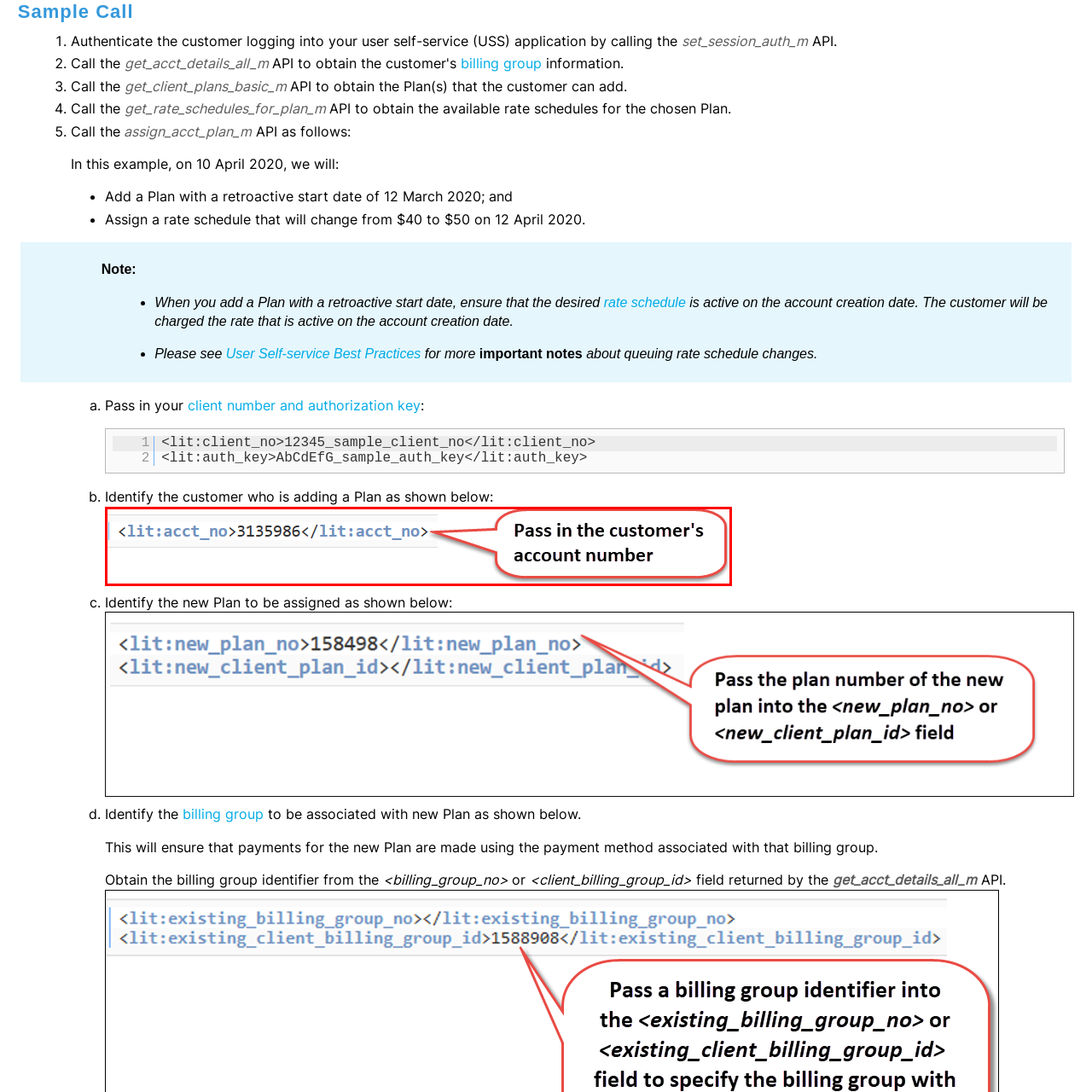Is the code snippet in XML format?
Look closely at the portion of the image highlighted by the red bounding box and provide a comprehensive answer to the question.

The image illustrates a code snippet featuring an XML-like element `<lit:acct_no>`, which suggests that the code snippet is in XML format.